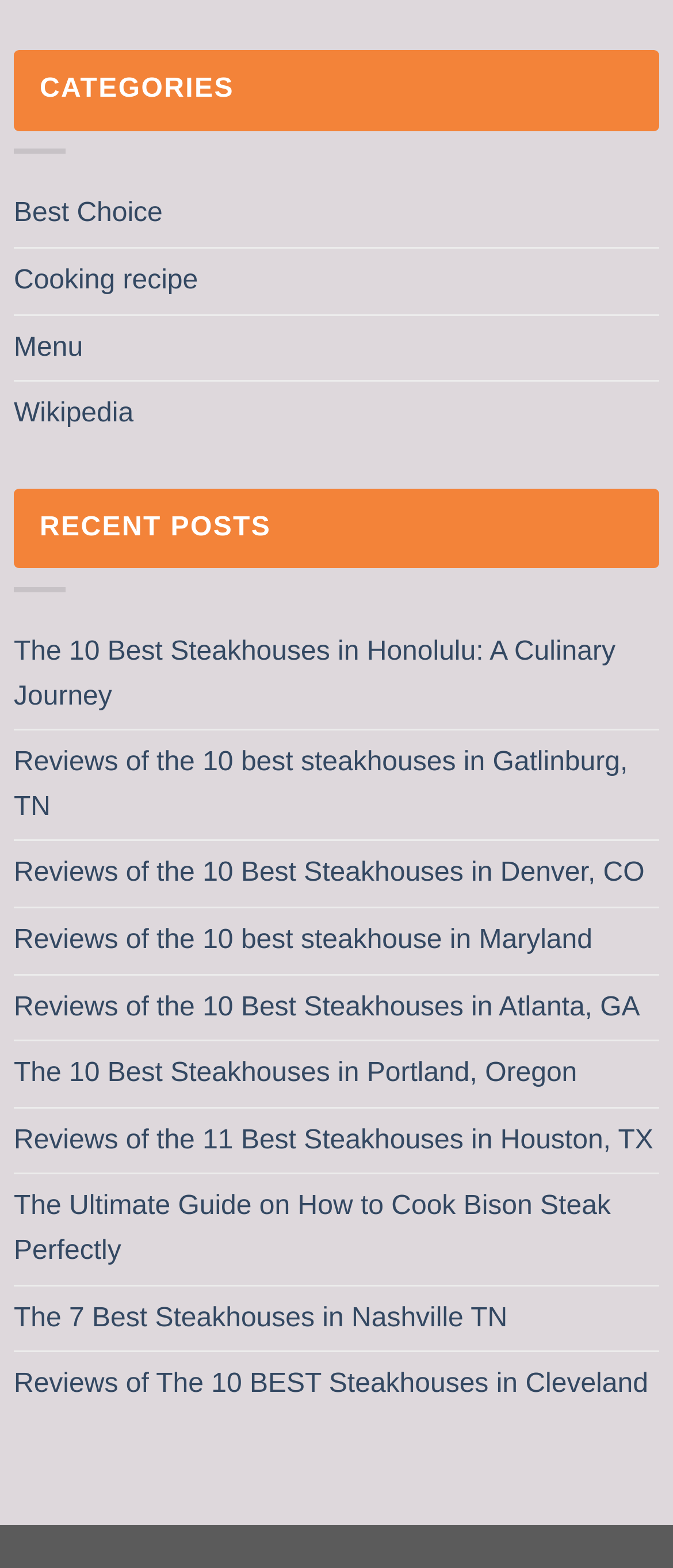Identify the bounding box coordinates for the element you need to click to achieve the following task: "Go to Wikipedia". The coordinates must be four float values ranging from 0 to 1, formatted as [left, top, right, bottom].

[0.021, 0.243, 0.198, 0.285]